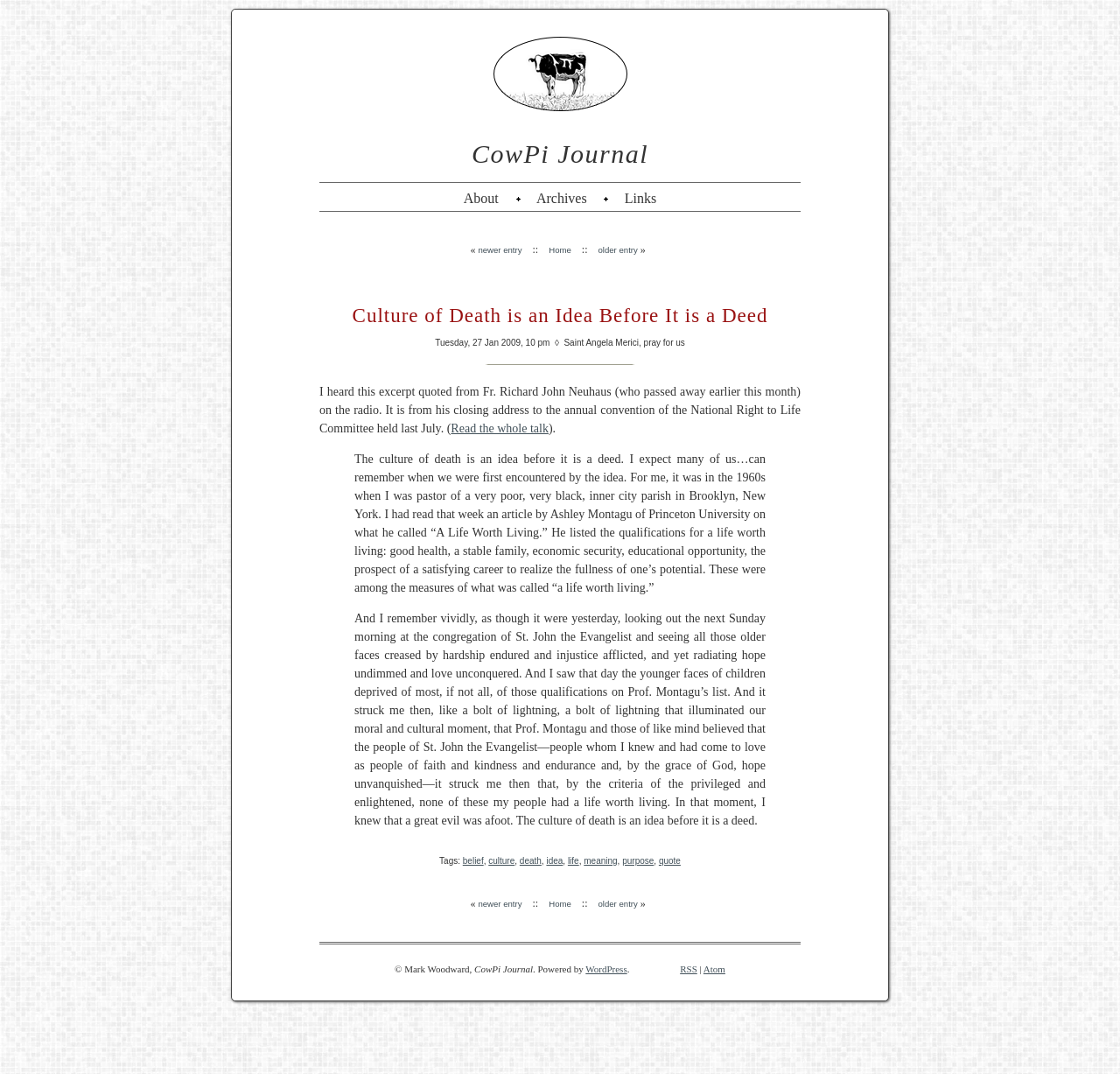Answer in one word or a short phrase: 
What is the date of the article?

Tuesday, 27 Jan 2009